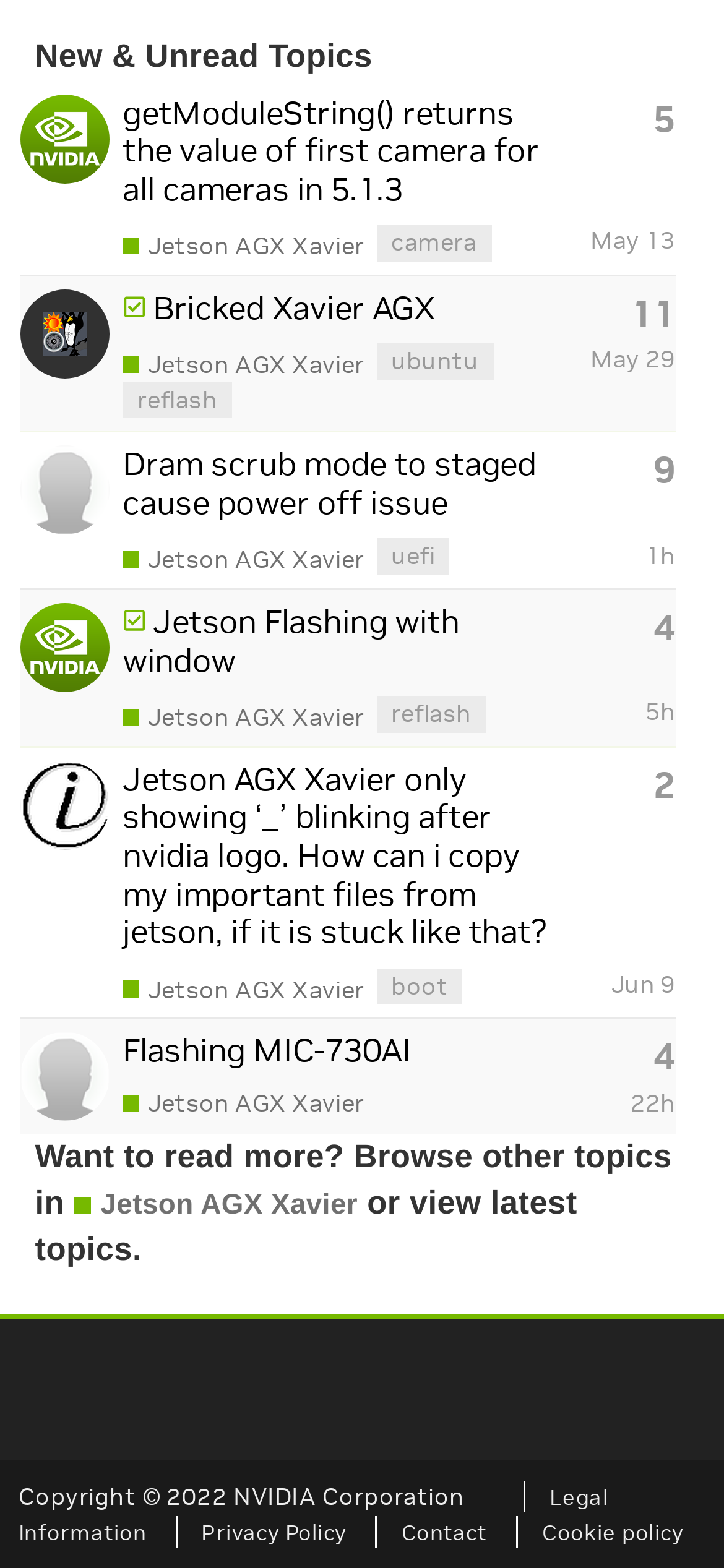Identify and provide the bounding box coordinates of the UI element described: "reflash". The coordinates should be formatted as [left, top, right, bottom], with each number being a float between 0 and 1.

[0.169, 0.243, 0.321, 0.267]